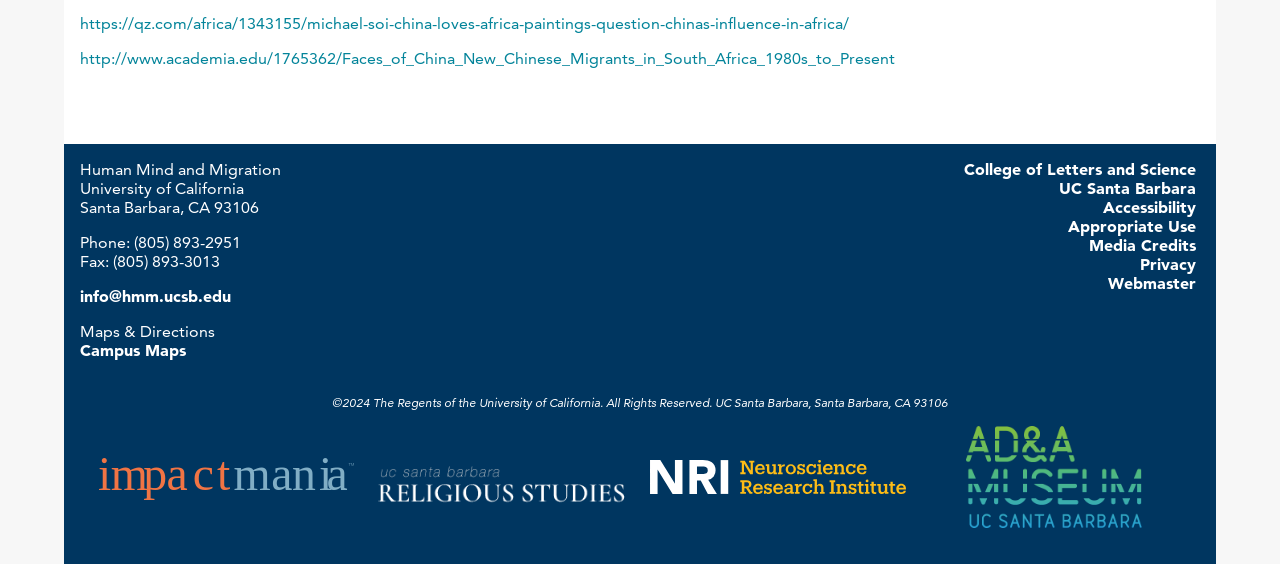Please determine the bounding box coordinates of the clickable area required to carry out the following instruction: "Check the accessibility page". The coordinates must be four float numbers between 0 and 1, represented as [left, top, right, bottom].

[0.862, 0.349, 0.934, 0.385]